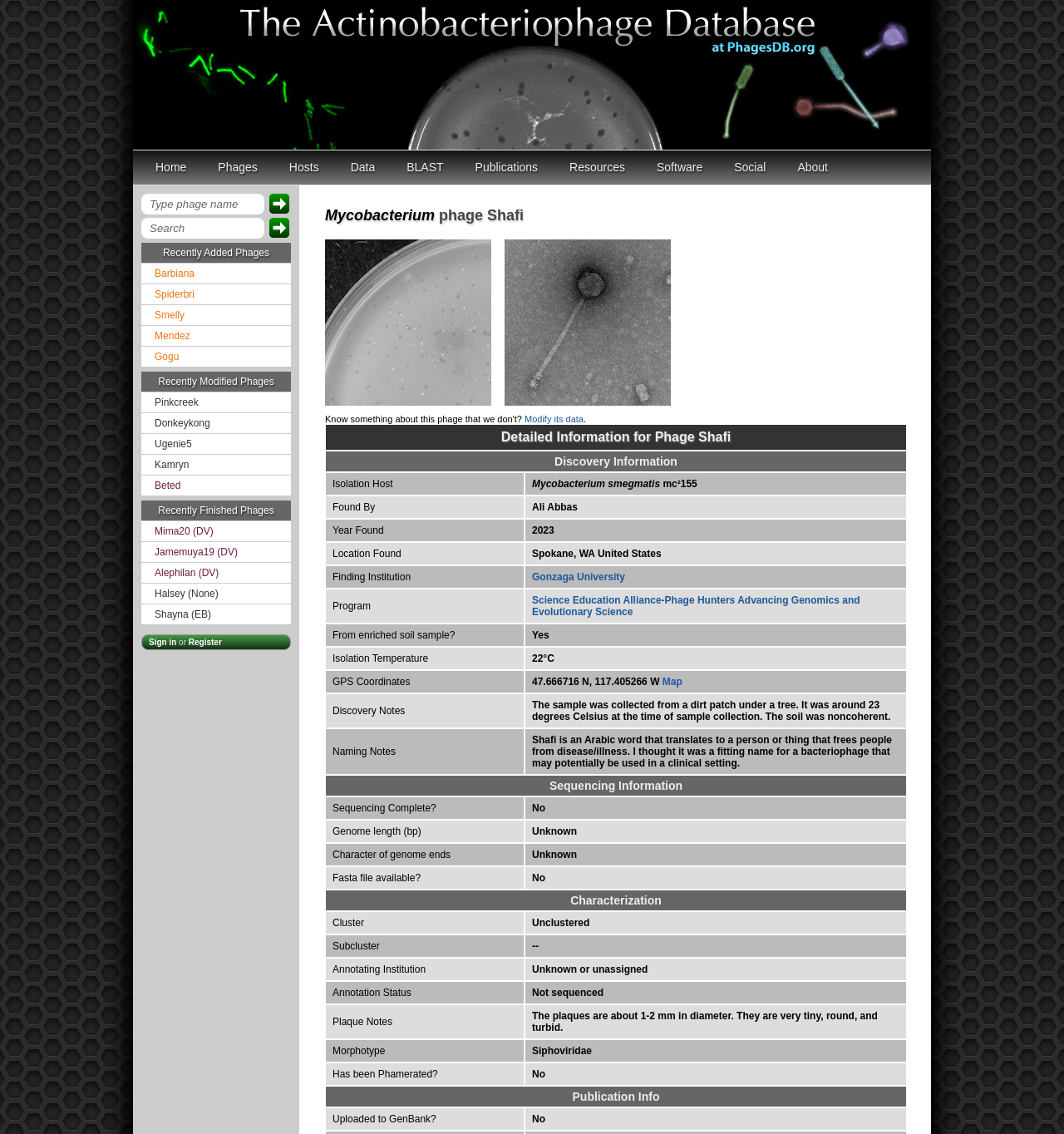Bounding box coordinates are to be given in the format (top-left x, top-left y, bottom-right x, bottom-right y). All values must be floating point numbers between 0 and 1. Provide the bounding box coordinate for the UI element described as: Social

[0.679, 0.138, 0.731, 0.158]